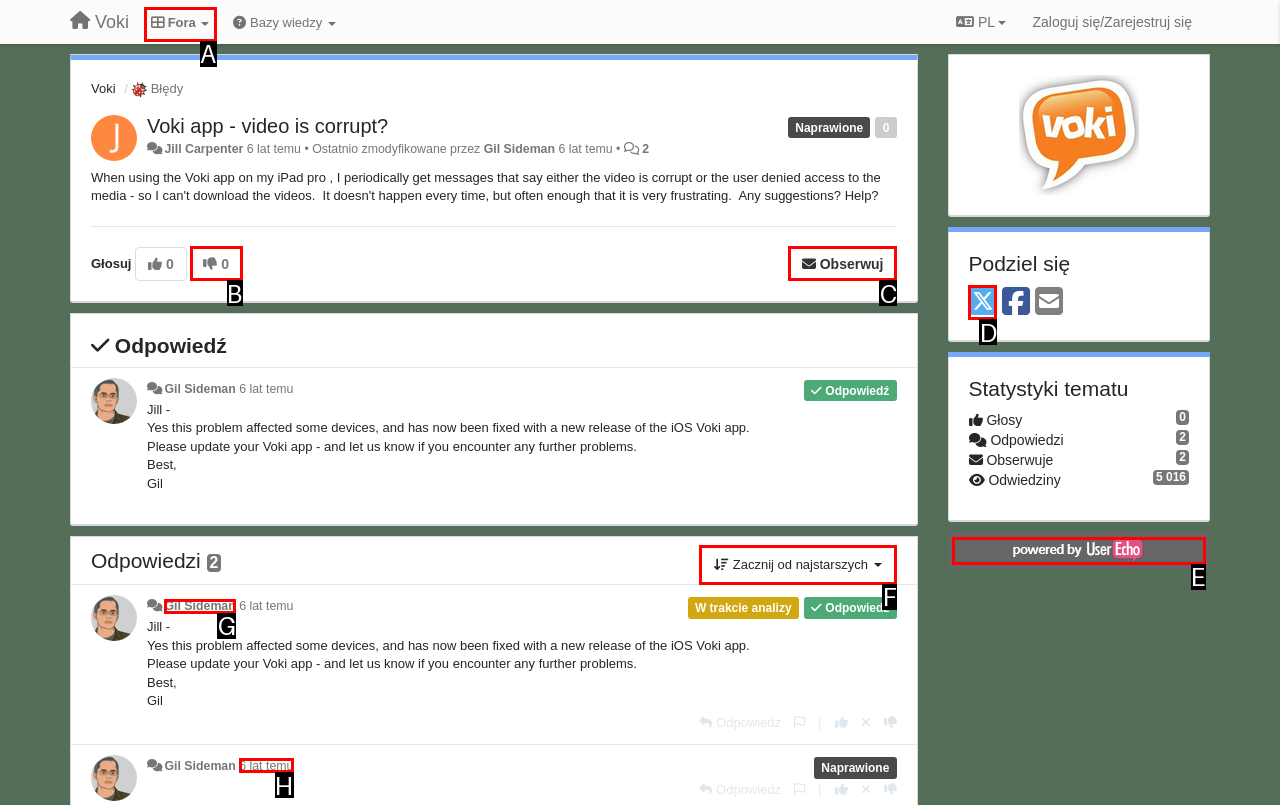Identify the option that corresponds to the description: alt="Powered by UserEcho" 
Provide the letter of the matching option from the available choices directly.

E